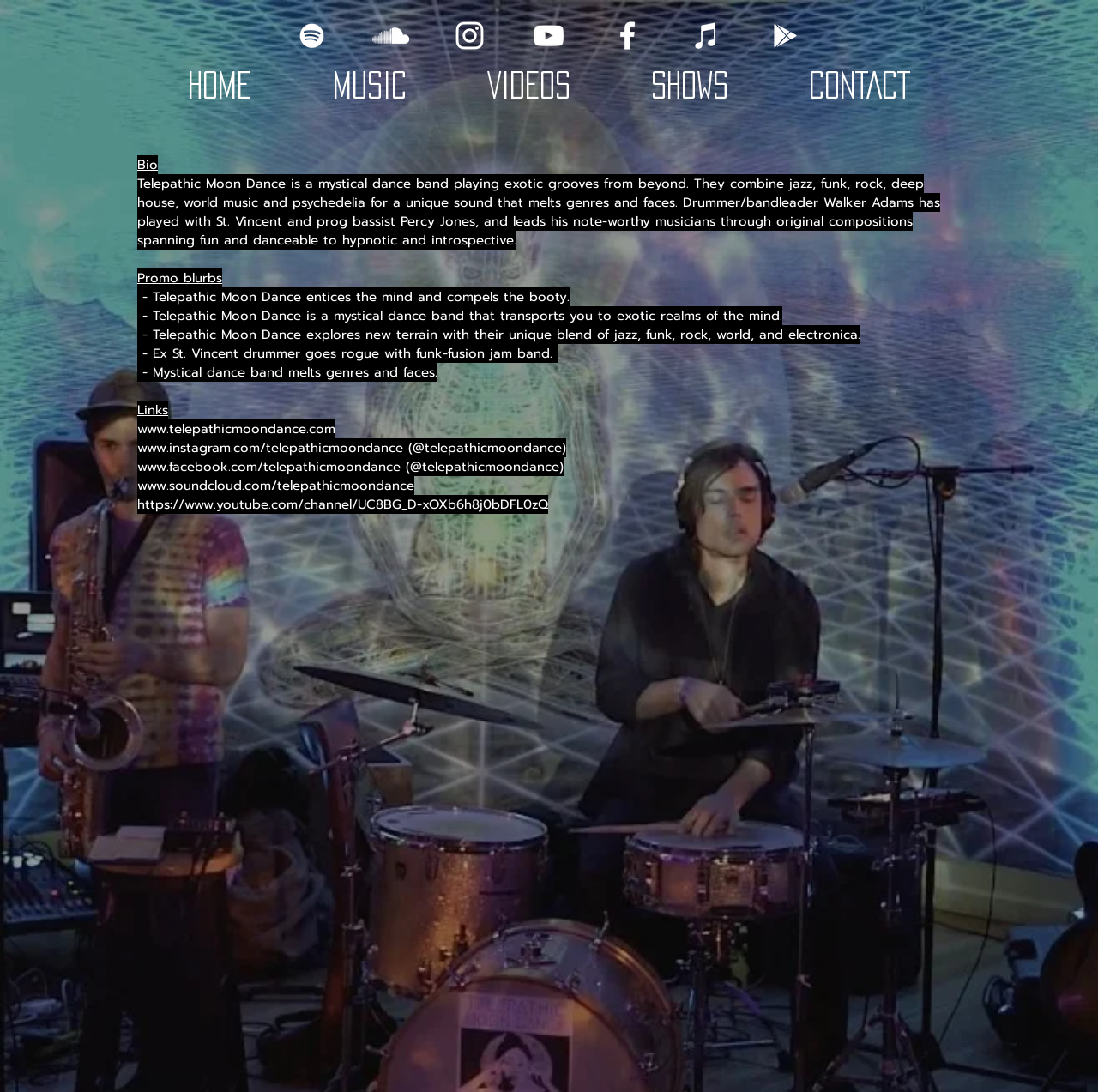Determine the bounding box coordinates for the element that should be clicked to follow this instruction: "Click on Spotify". The coordinates should be given as four float numbers between 0 and 1, in the format [left, top, right, bottom].

[0.267, 0.016, 0.301, 0.049]